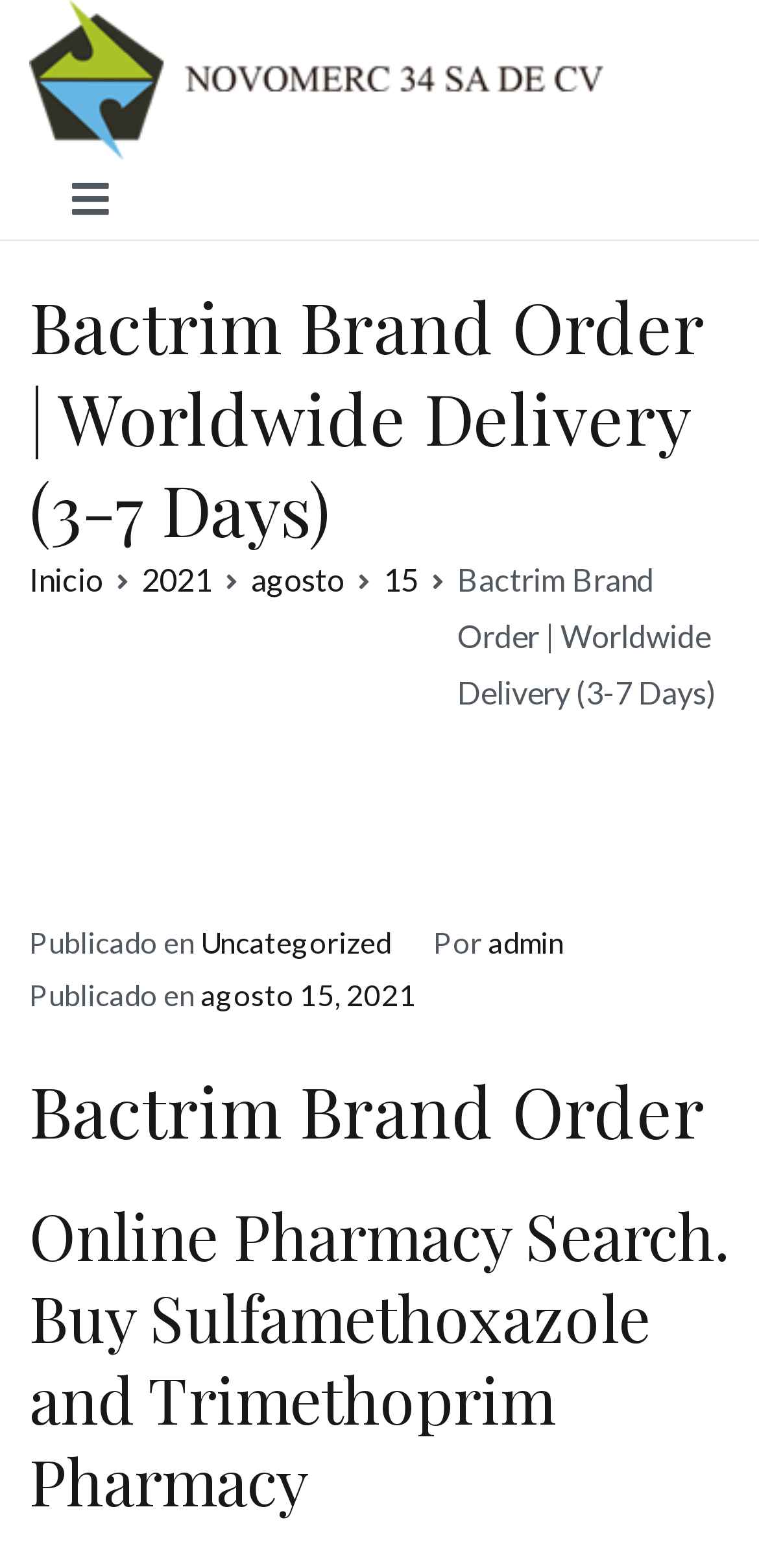Using details from the image, please answer the following question comprehensively:
What is the main topic of the webpage?

The main topic of the webpage can be determined by looking at the headings on the webpage. The first heading 'Bactrim Brand Order | Worldwide Delivery (3-7 Days)' and the second heading 'Bactrim Brand Order' suggest that the main topic is related to Bactrim brand order.